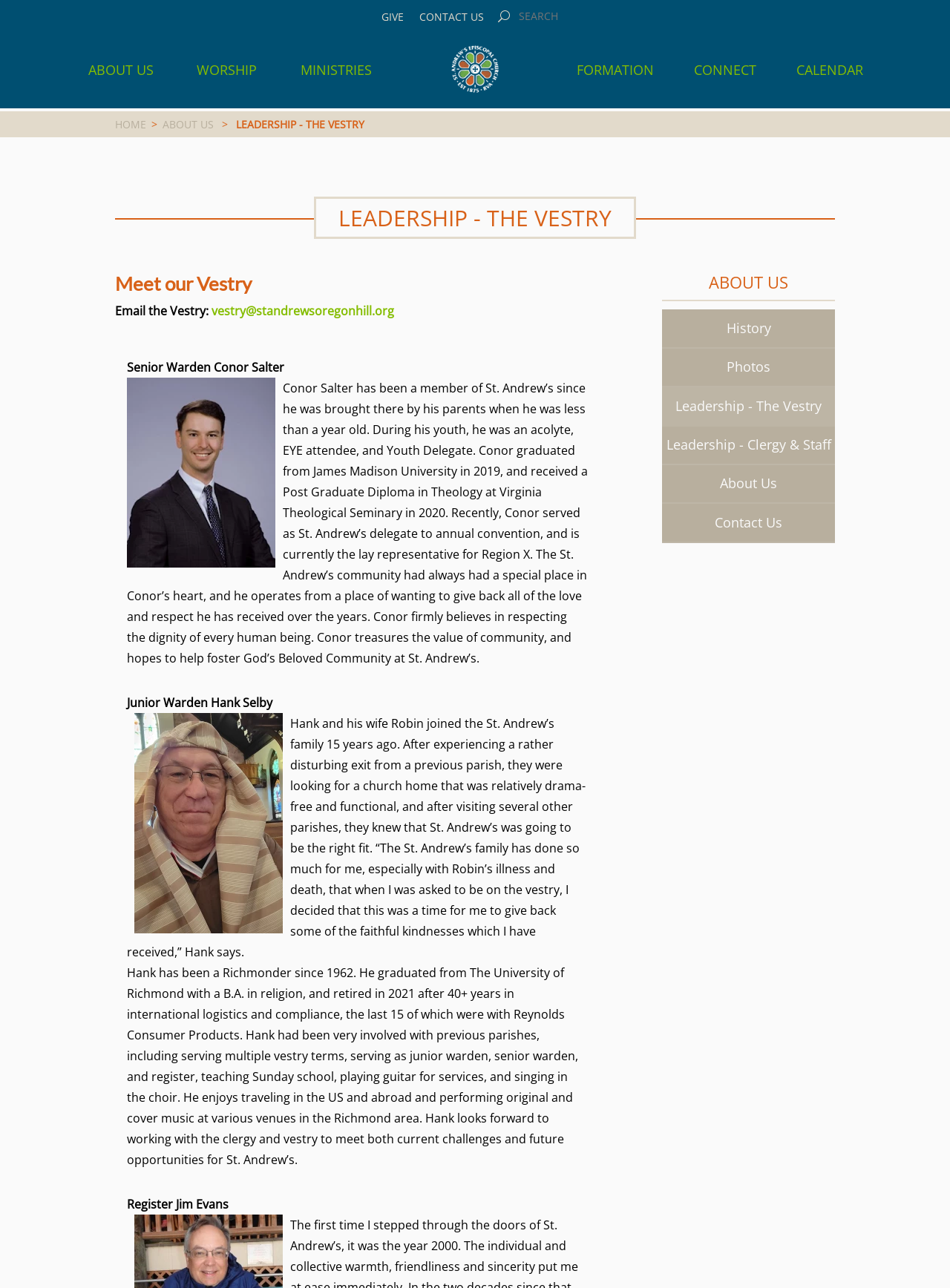Identify the bounding box coordinates of the section to be clicked to complete the task described by the following instruction: "Email the Vestry". The coordinates should be four float numbers between 0 and 1, formatted as [left, top, right, bottom].

[0.223, 0.235, 0.415, 0.248]